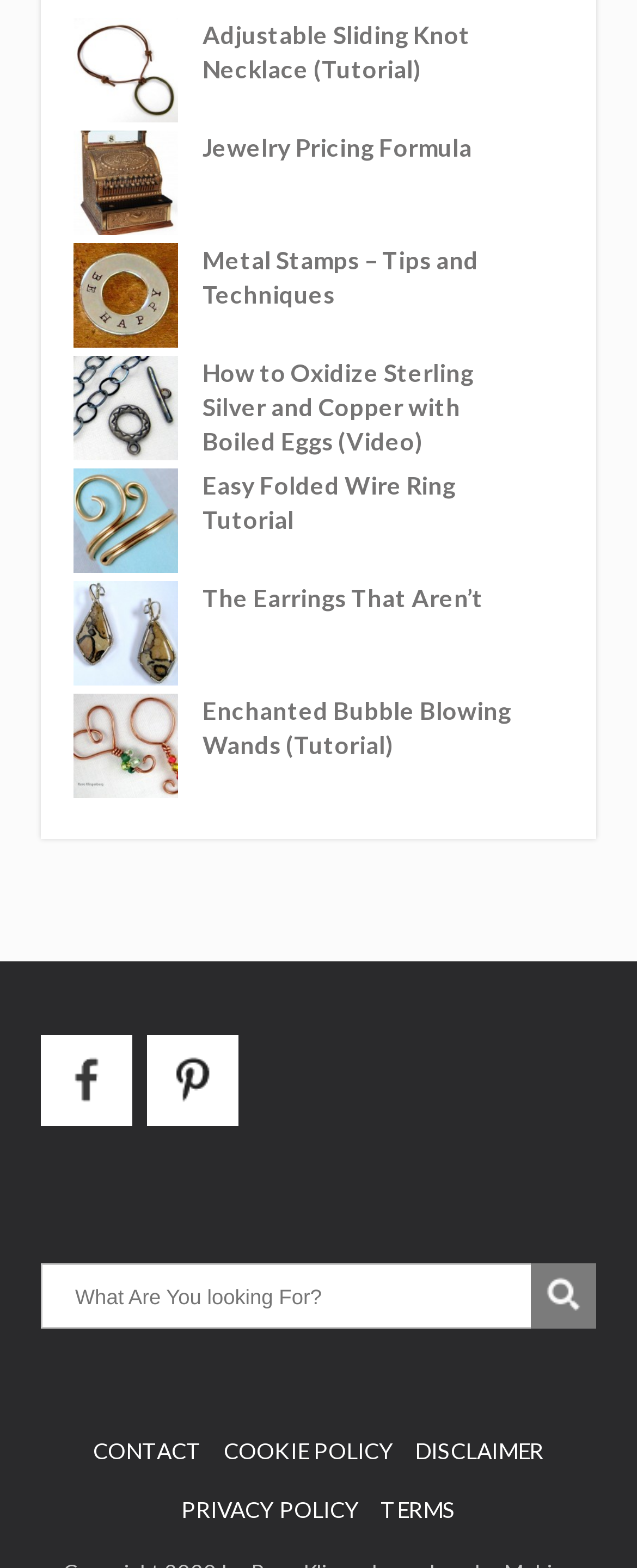How many links are in the footer section of the webpage?
Based on the visual content, answer with a single word or a brief phrase.

4